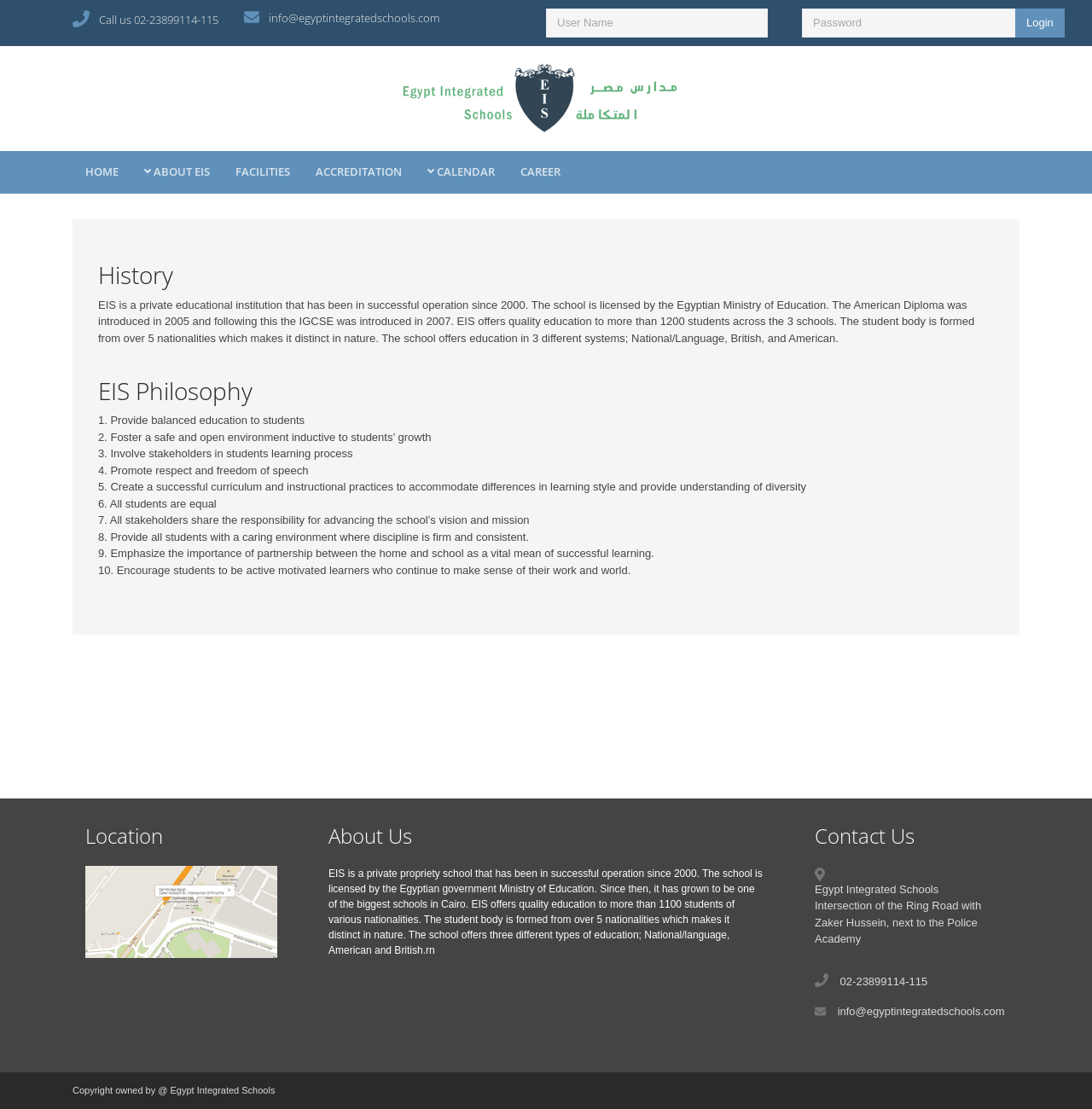Determine the bounding box coordinates of the clickable element necessary to fulfill the instruction: "Click the ABOUT EIS link". Provide the coordinates as four float numbers within the 0 to 1 range, i.e., [left, top, right, bottom].

[0.12, 0.136, 0.204, 0.174]